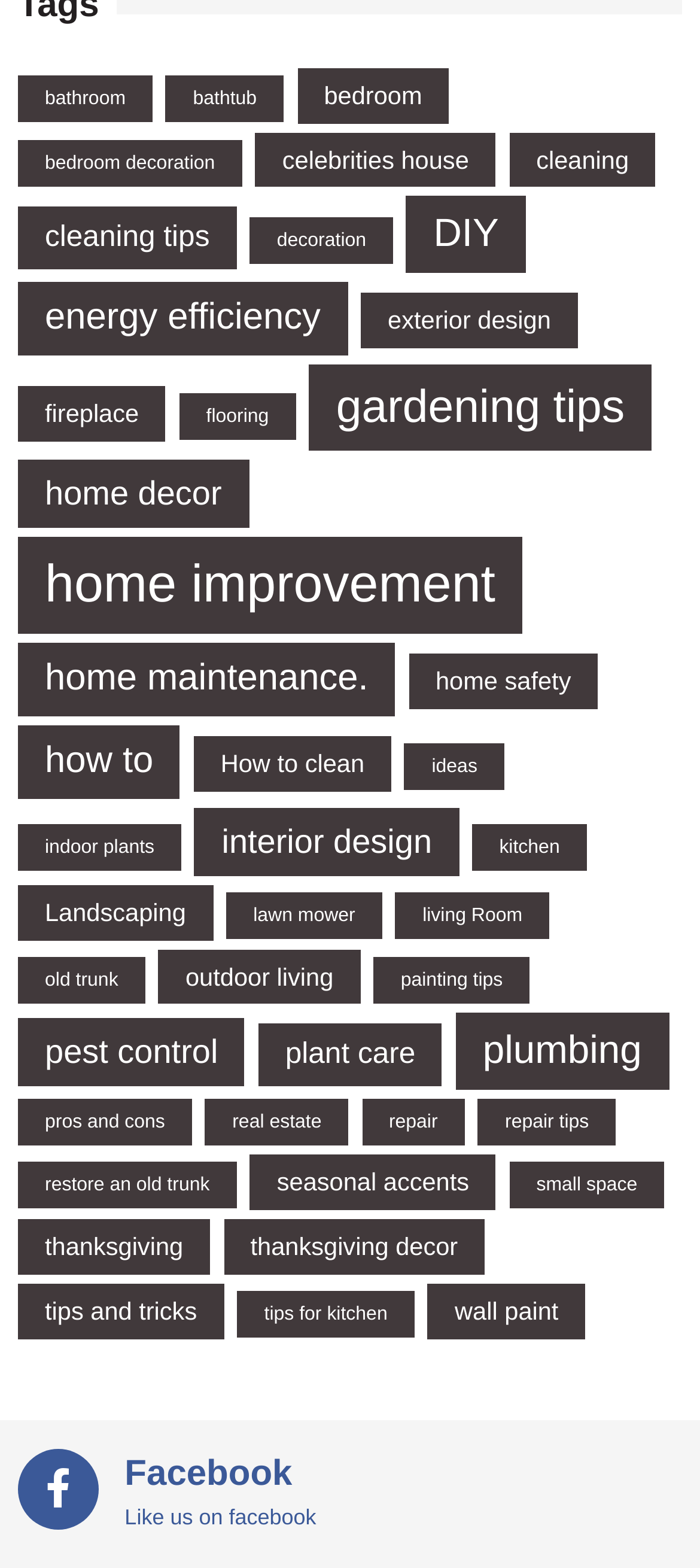Please identify the bounding box coordinates of where to click in order to follow the instruction: "Connect on LinkedIn".

None